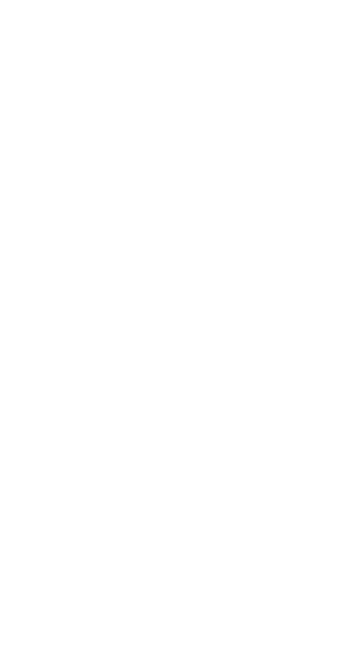Provide a thorough and detailed response to the question by examining the image: 
How many digits does the authorization code have?

The standard input field designated for entering the authorization code is meant for a six- to ten-digit numerical code, which is used to confirm key functions within the app.